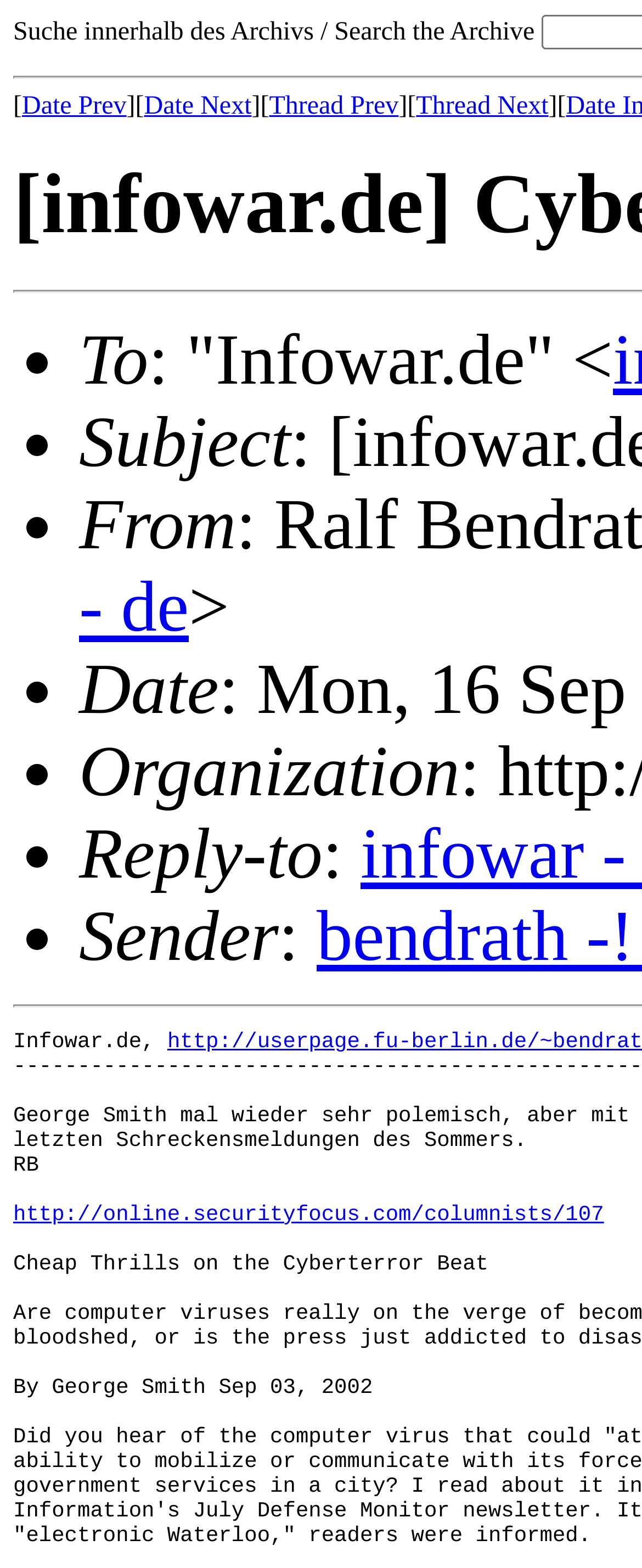What is the subject of the email?
Give a thorough and detailed response to the question.

The subject of the email is not specified on the page, although there is a 'Subject' field with no corresponding text.